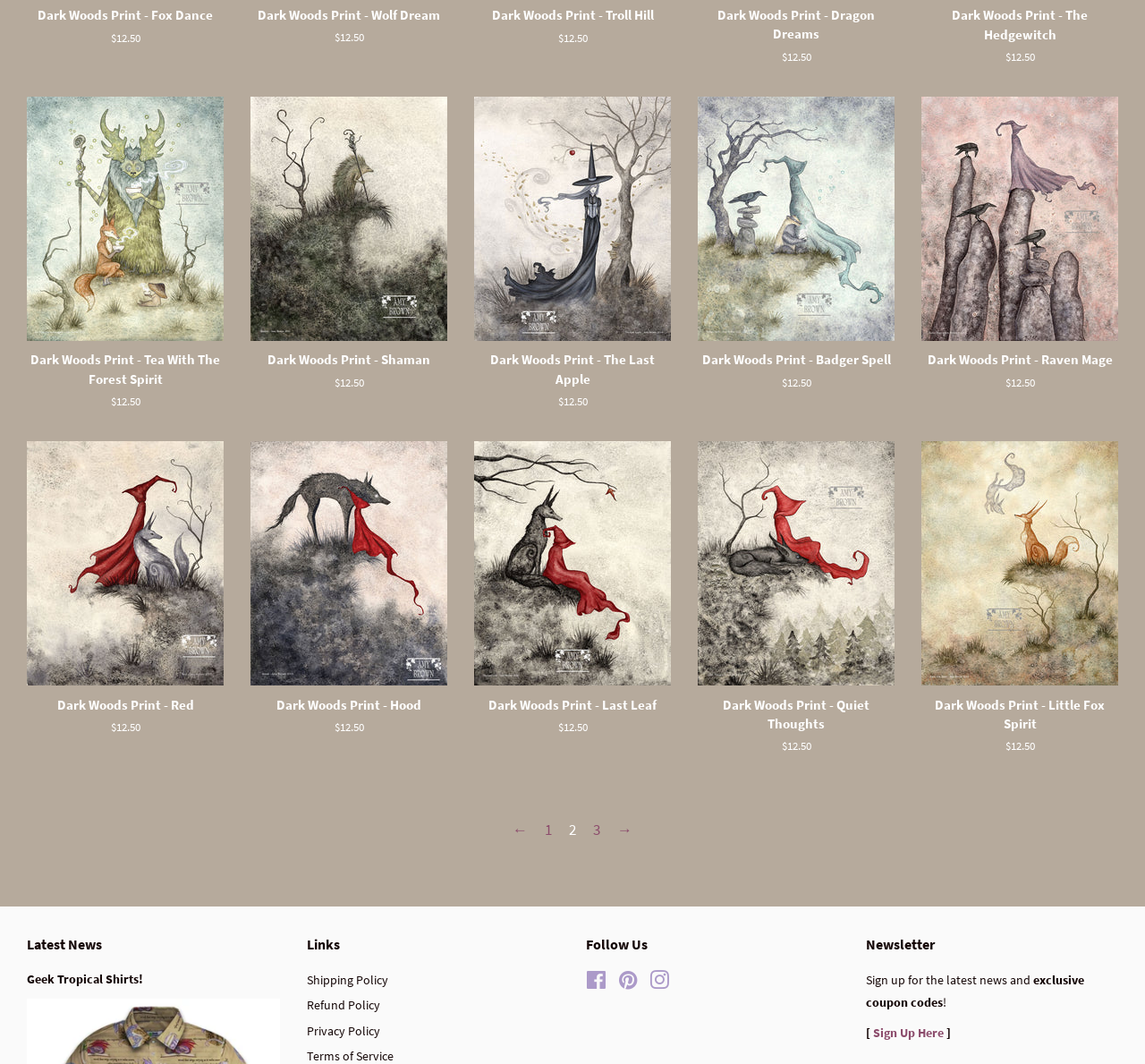Determine the bounding box coordinates for the HTML element described here: "Sign Up Here".

[0.762, 0.963, 0.824, 0.978]